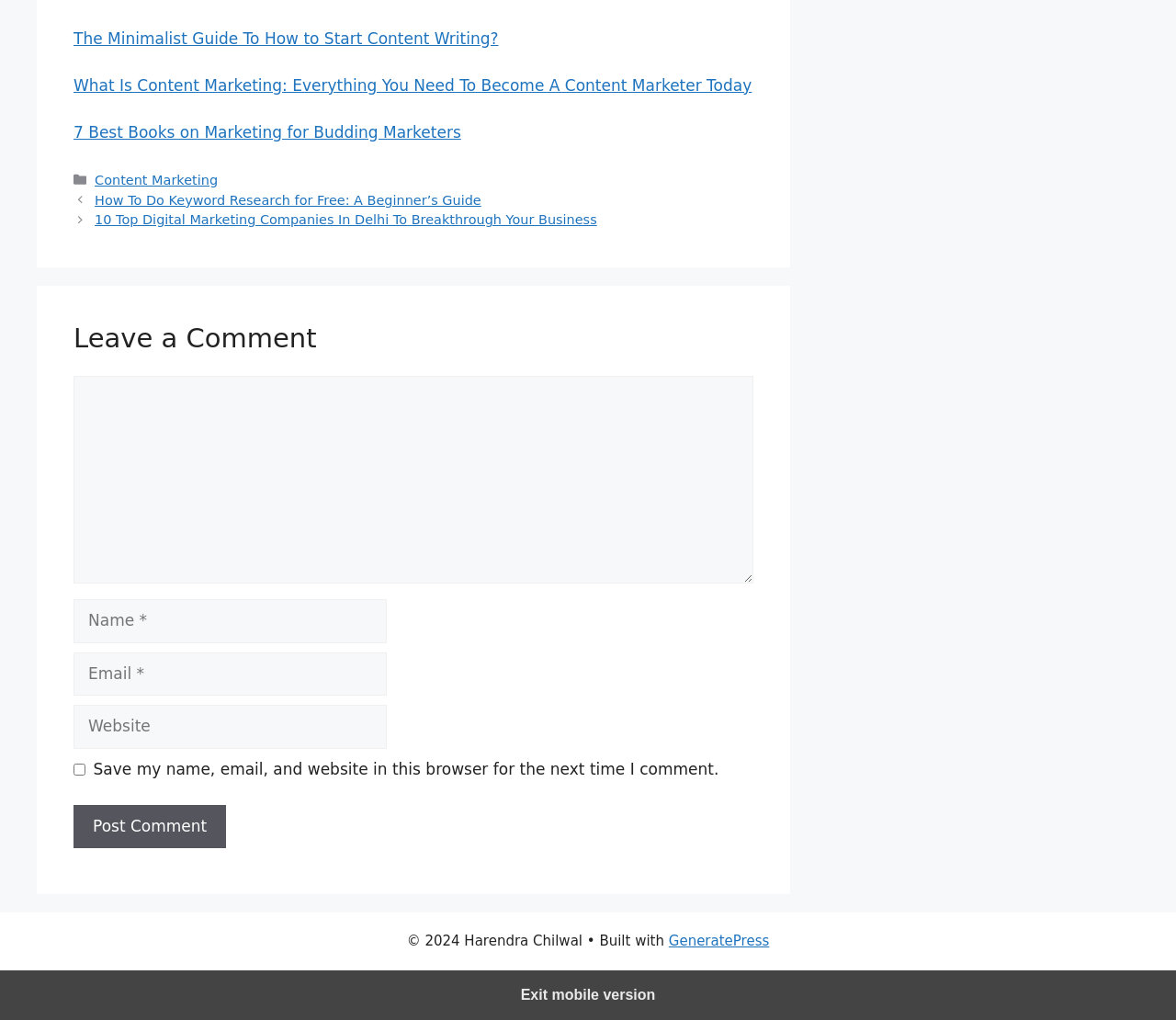What is the purpose of the checkbox below 'Website'?
Please provide a comprehensive and detailed answer to the question.

The checkbox below the label 'Website' has the text 'Save my name, email, and website in this browser for the next time I comment.', which implies that the purpose of the checkbox is to save the user's comment information for future use.